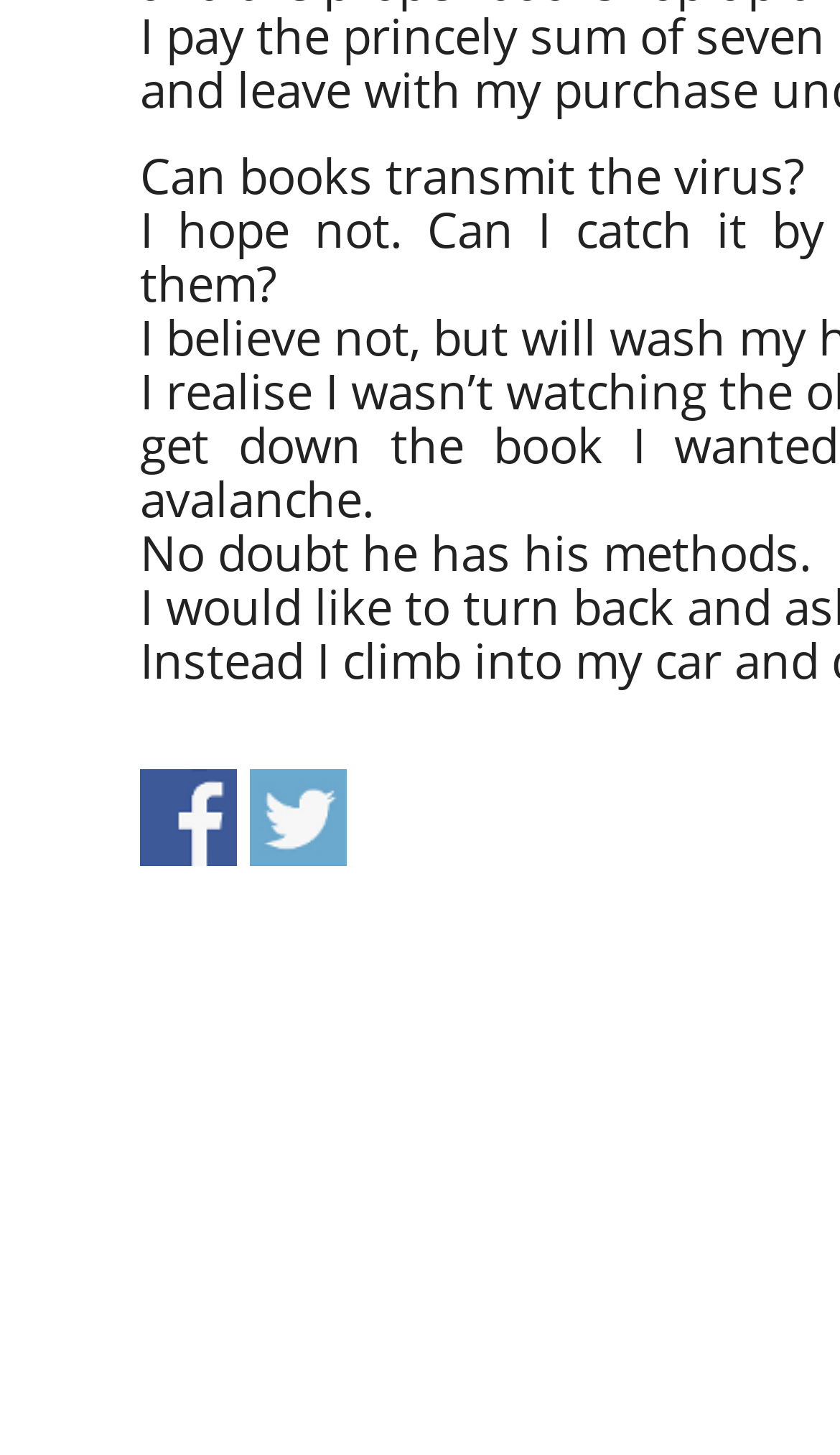Please find the bounding box coordinates in the format (top-left x, top-left y, bottom-right x, bottom-right y) for the given element description. Ensure the coordinates are floating point numbers between 0 and 1. Description: Share on Facebook

[0.167, 0.528, 0.282, 0.595]